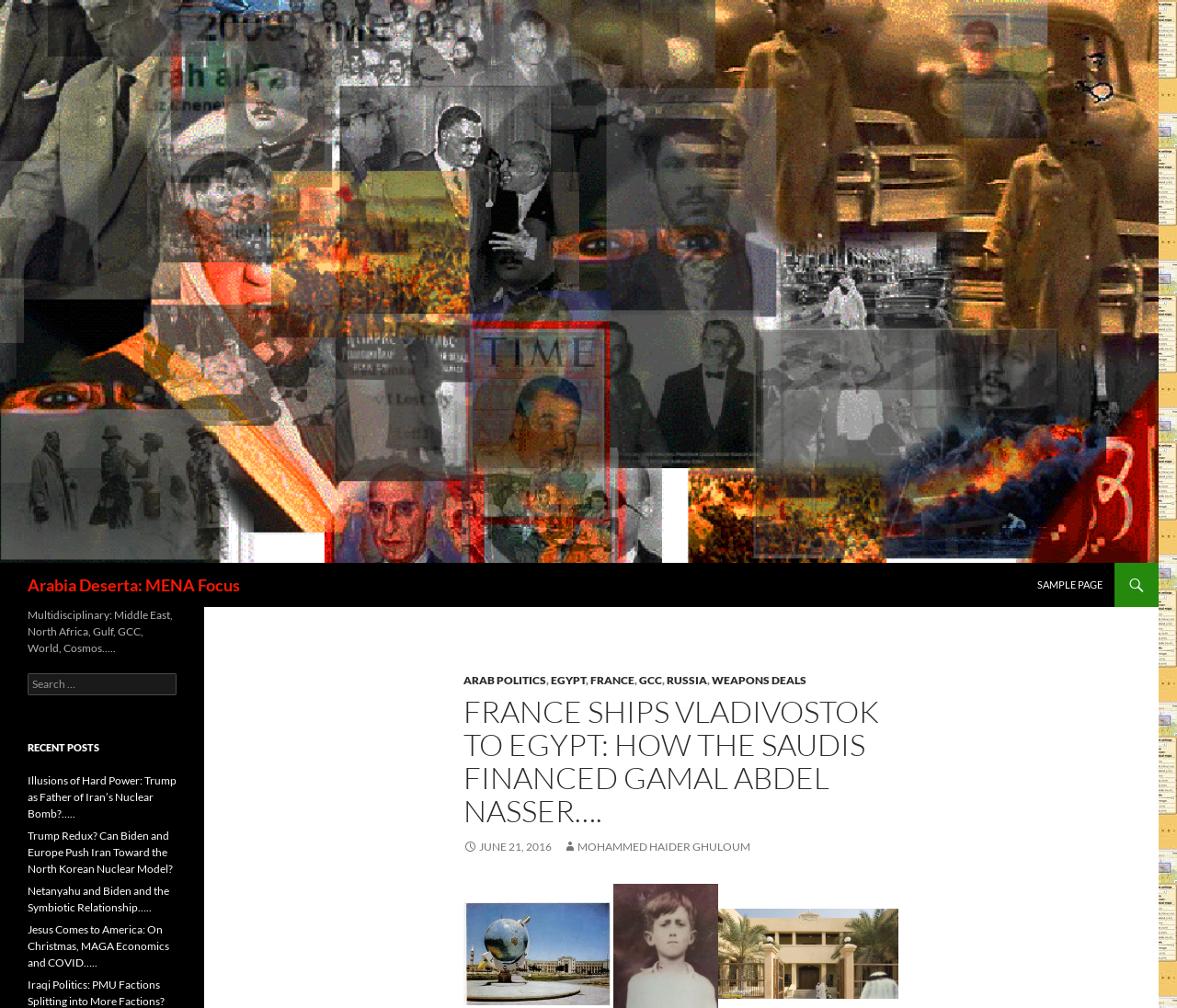Provide a one-word or brief phrase answer to the question:
What categories are listed under the header?

ARAB POLITICS, EGYPT, FRANCE, GCC, RUSSIA, WEAPONS DEALS